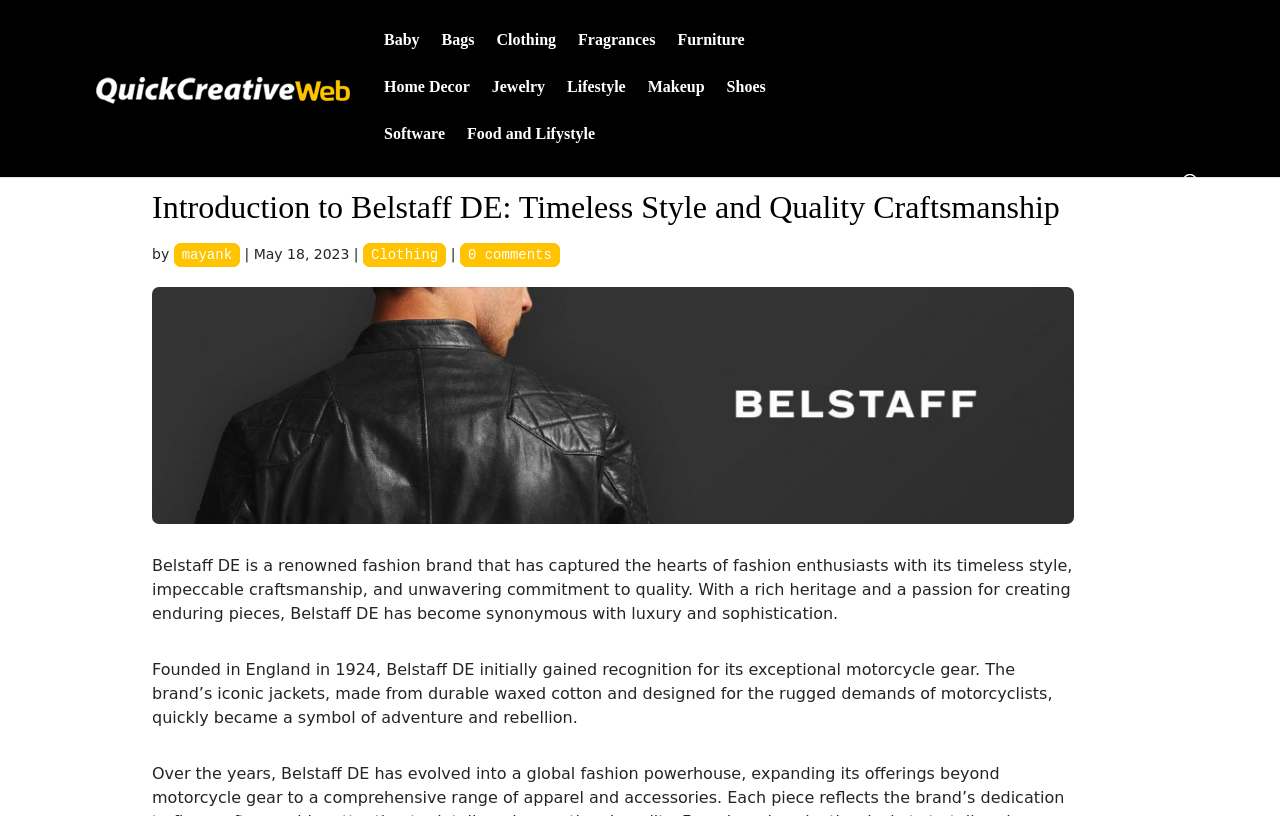Who is the author of this article?
Give a thorough and detailed response to the question.

The webpage credits the author of this article as 'Mayank', which is mentioned along with the date 'May 18, 2023'.